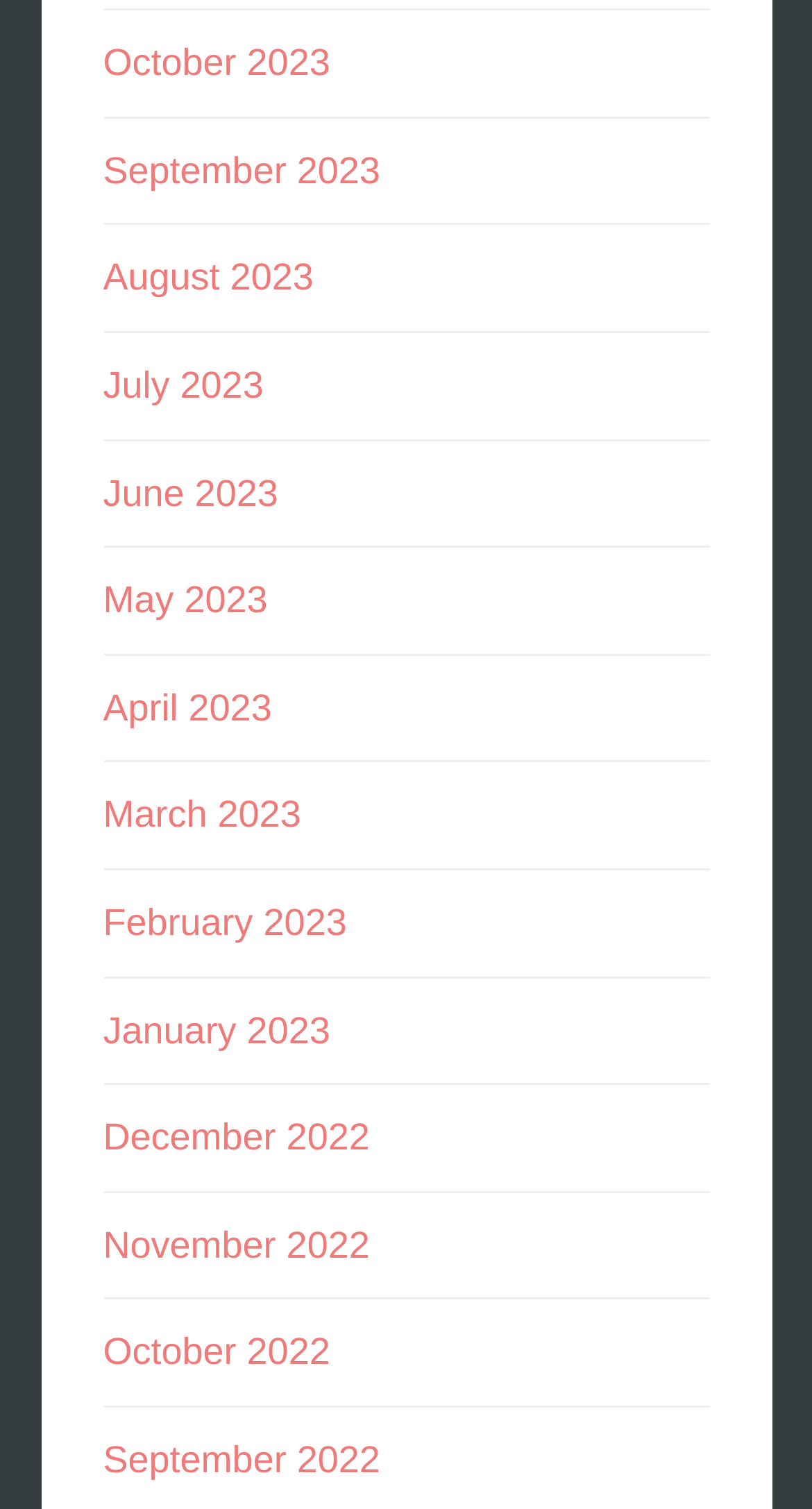Are the months listed in chronological order?
Carefully analyze the image and provide a detailed answer to the question.

I analyzed the list of links and found that the months are listed in chronological order, from the latest month (October 2023) to the earliest month (October 2022).